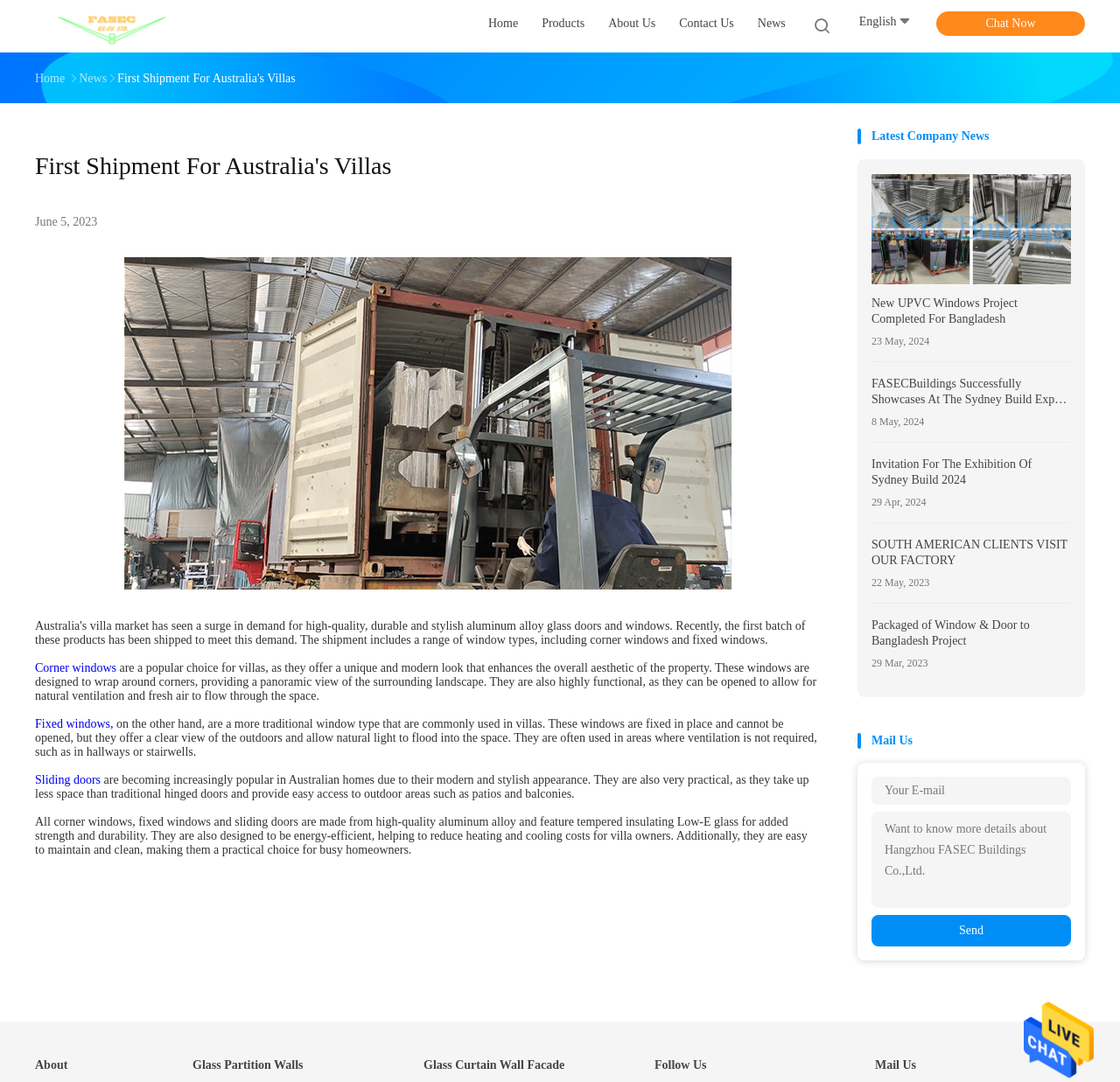What is the purpose of the 'Send' button?
Please provide a comprehensive answer based on the information in the image.

The 'Send' button is located at the bottom of the webpage, next to a textbox where users can input their email address and a message. The purpose of the 'Send' button is to send the email to the company, likely for inquiries or requests for more information.